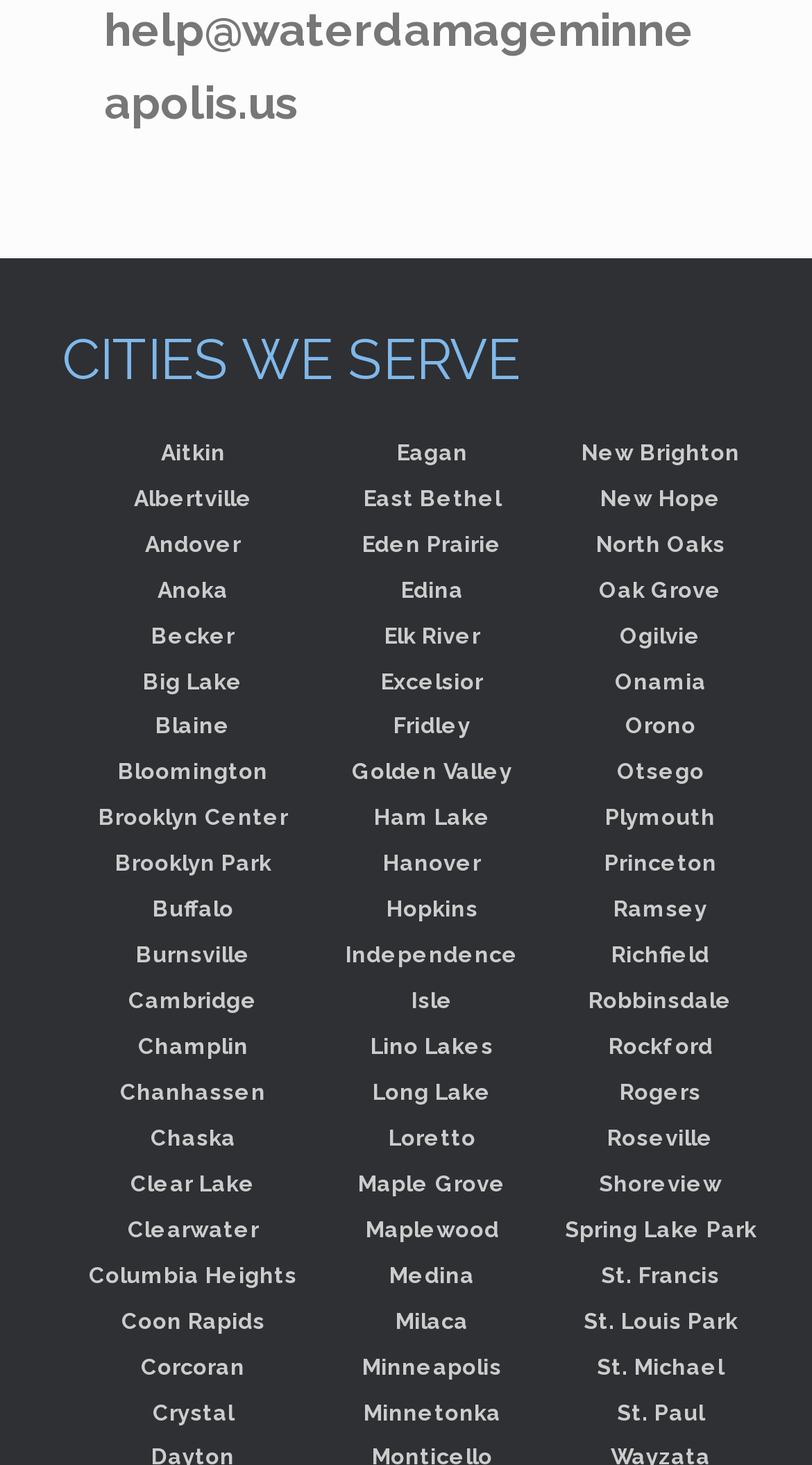What is the email address provided on the webpage?
Using the image, provide a concise answer in one word or a short phrase.

help@waterdamageminneapolis.us